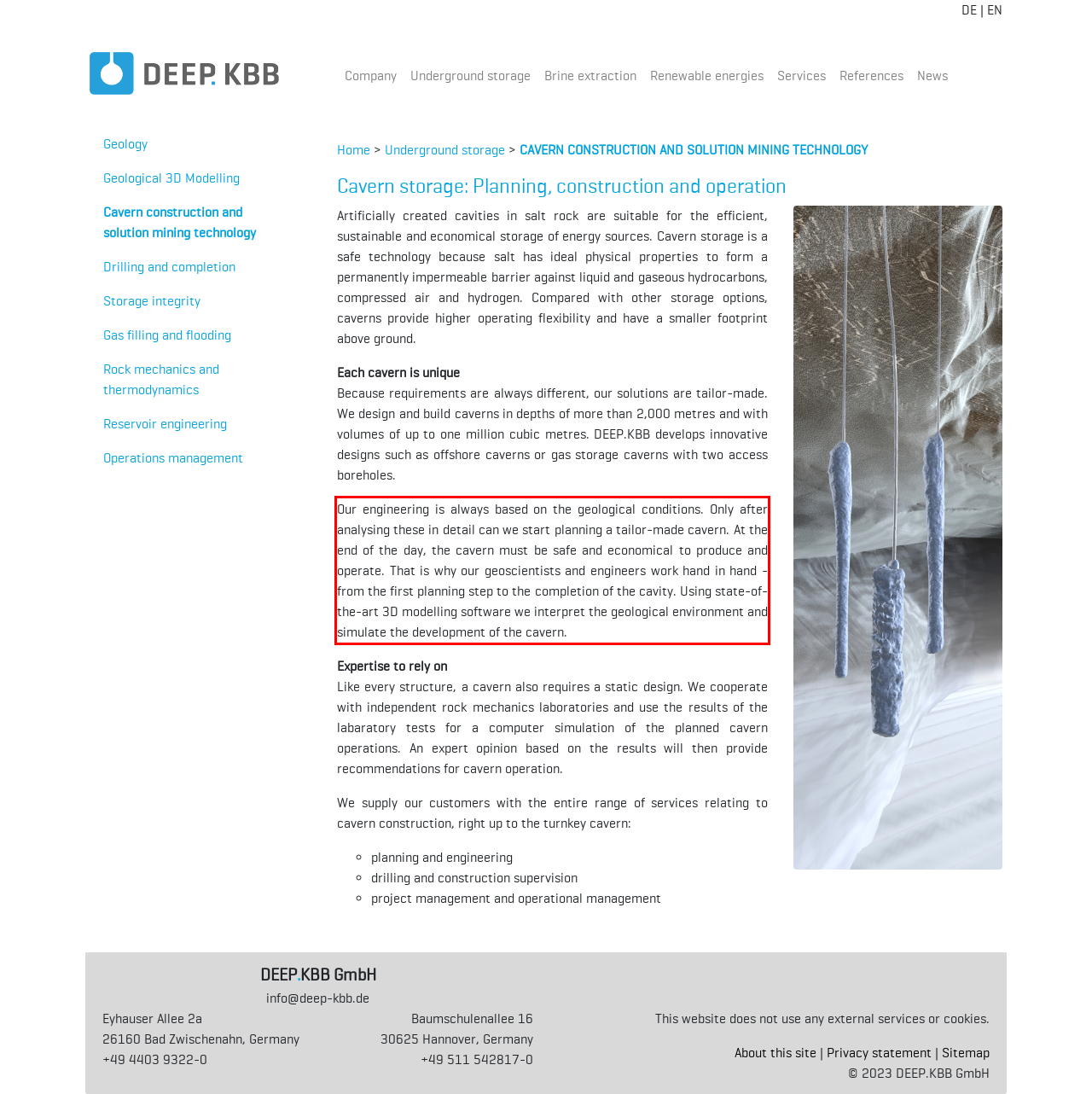You are provided with a webpage screenshot that includes a red rectangle bounding box. Extract the text content from within the bounding box using OCR.

Our engineering is always based on the geological conditions. Only after analysing these in detail can we start planning a tailor-made cavern. At the end of the day, the cavern must be safe and economical to produce and operate. That is why our geoscientists and engineers work hand in hand - from the first planning step to the completion of the cavity. Using state-of-the-art 3D modelling software we interpret the geological environment and simulate the development of the cavern.